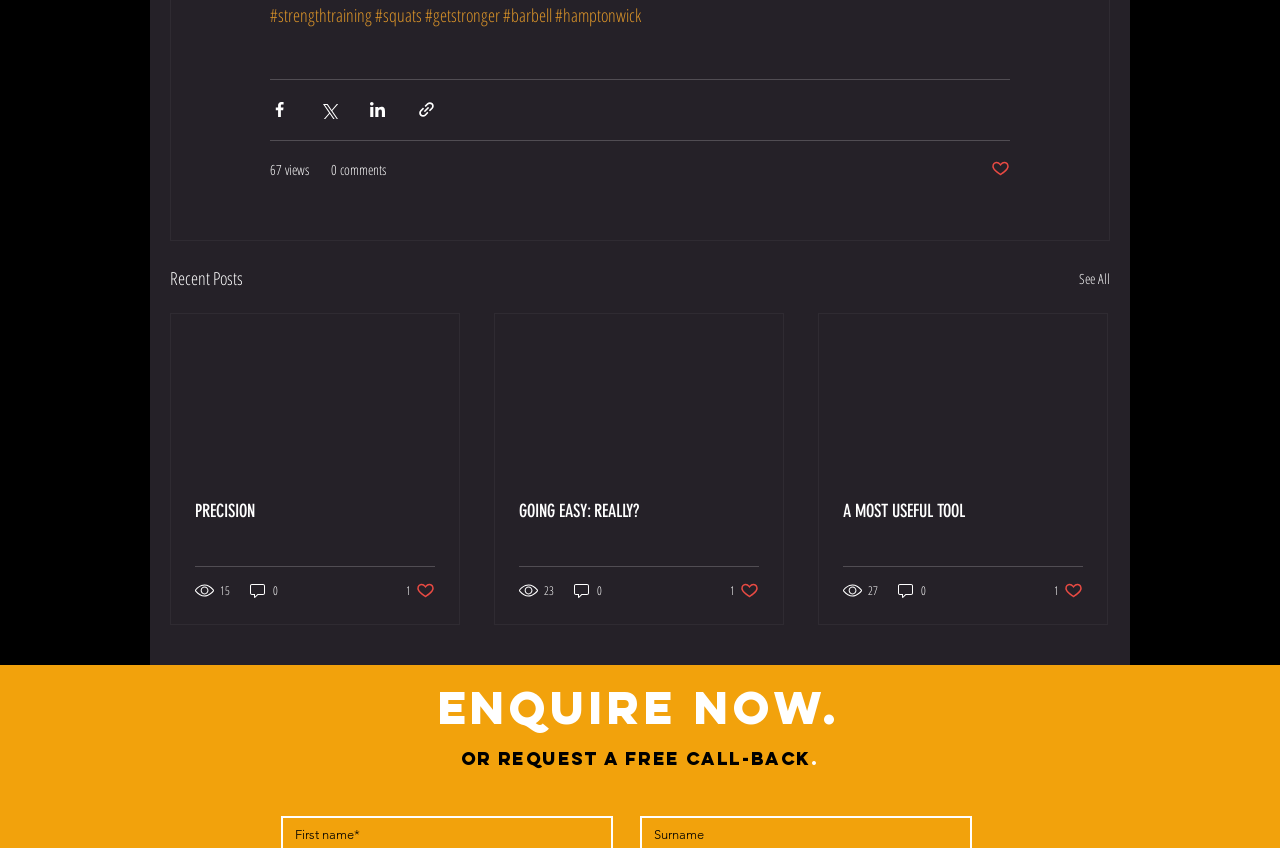Please specify the bounding box coordinates in the format (top-left x, top-left y, bottom-right x, bottom-right y), with values ranging from 0 to 1. Identify the bounding box for the UI component described as follows: parent_node: GOING EASY: REALLY?

[0.387, 0.37, 0.612, 0.561]